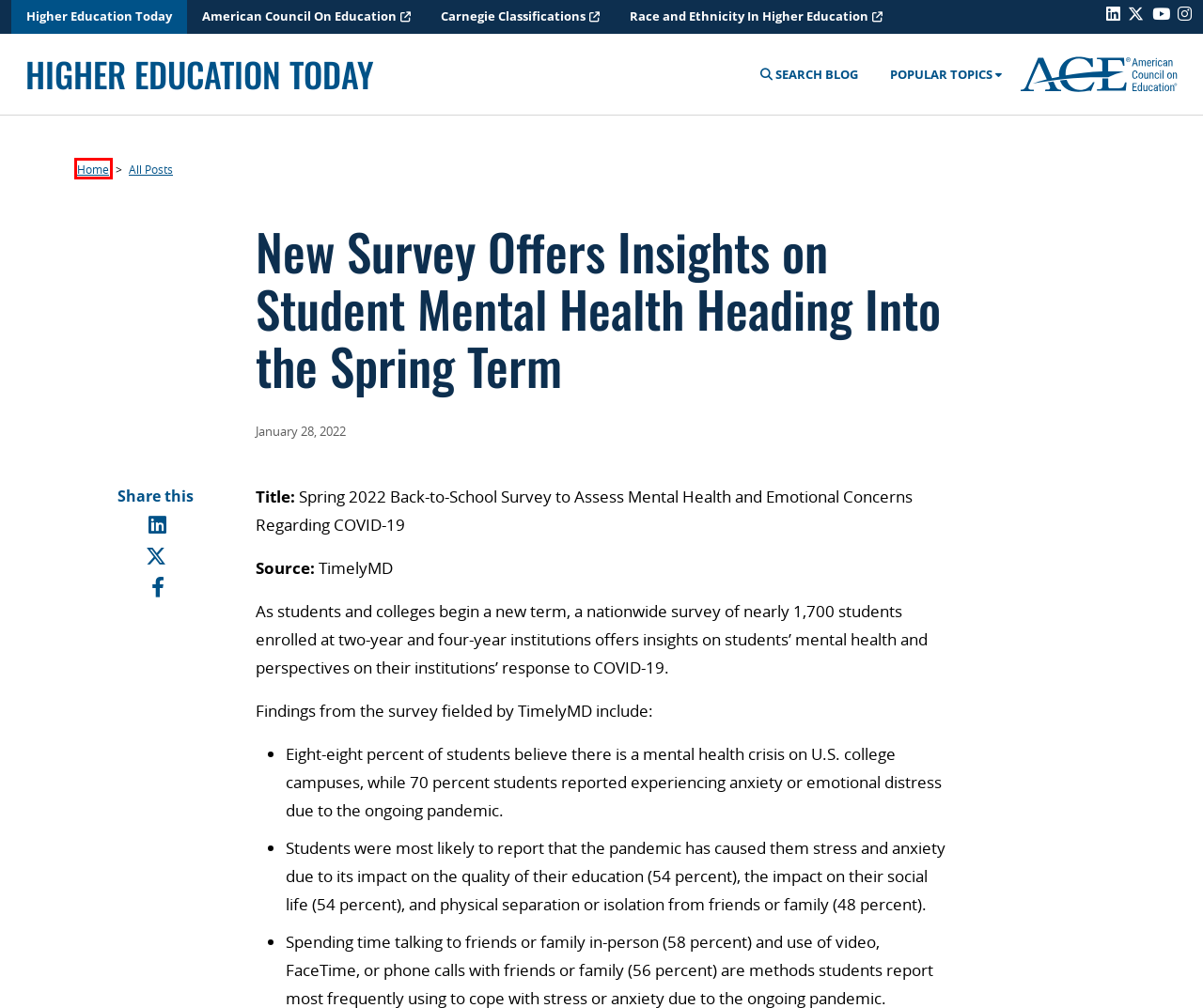You’re provided with a screenshot of a webpage that has a red bounding box around an element. Choose the best matching webpage description for the new page after clicking the element in the red box. The options are:
A. What Campus Data Tell Us About Student Mental Health and COVID-19 - Higher Education Today
B. A Higher Education Blog by the American Council on Education
C. Contact Higher Education Today | Contact ACE | HET
D. mental health Archives - Higher Education Today
E. College Student Mental Health and Well-Being: A Survey of Presidents - Higher Education Today
F. Carnegie Classification of Institutions of Higher Education®
G. American Council on Education
H. policy & research Archives - Higher Education Today

B